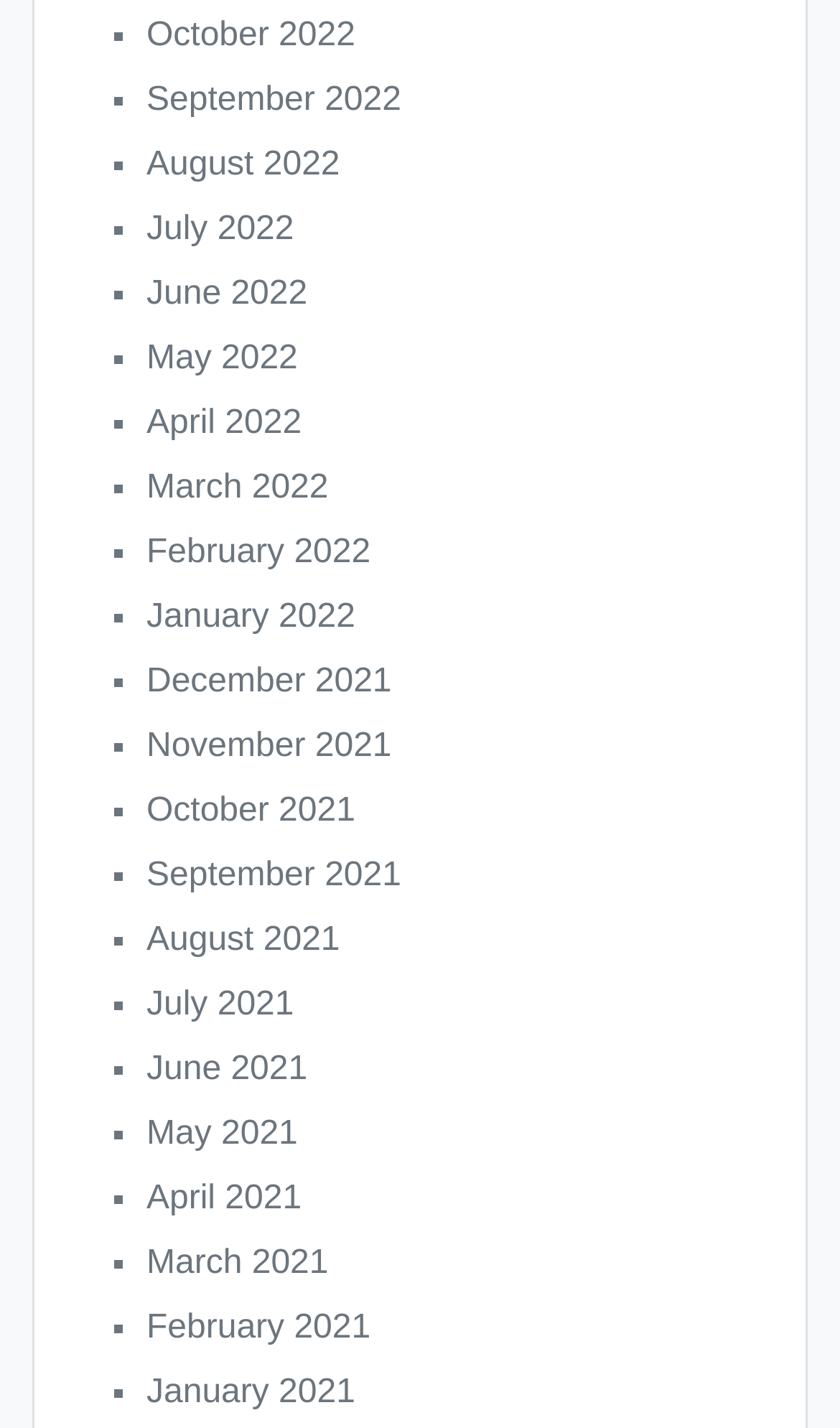What is the earliest month listed? Based on the image, give a response in one word or a short phrase.

January 2021